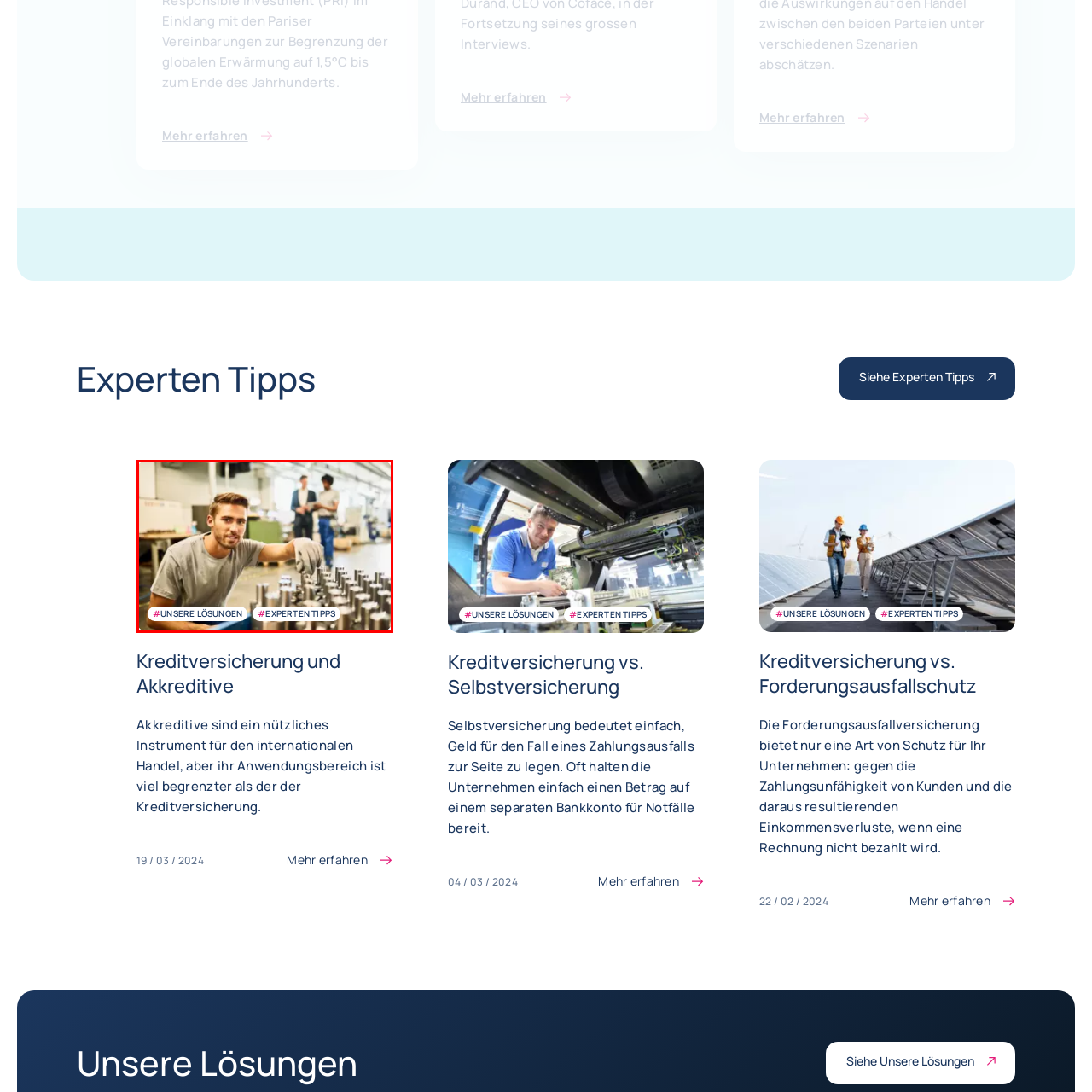Direct your attention to the image encased in a red frame, How many people are in the background? Please answer in one word or a brief phrase.

Two